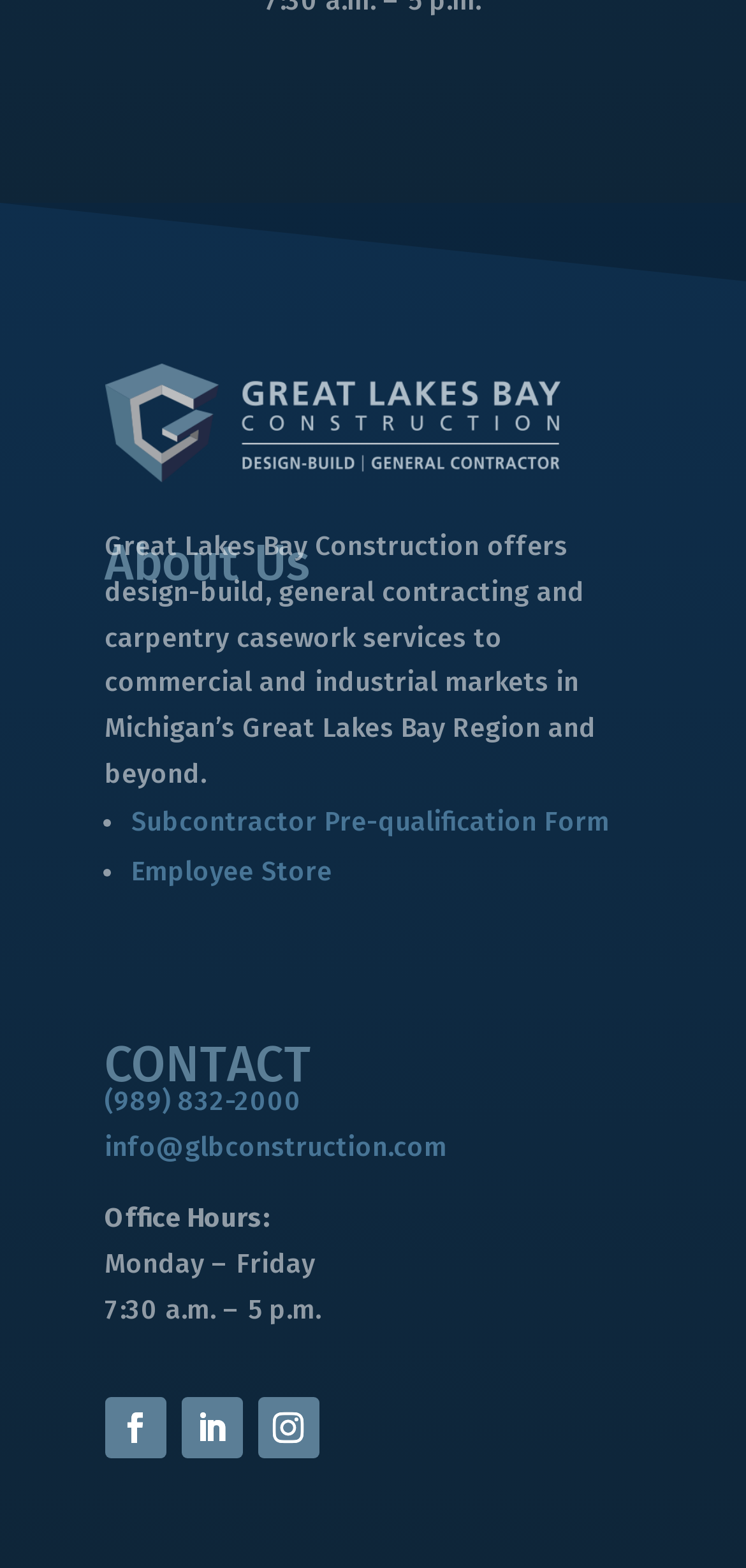What is the phone number provided on the webpage?
Kindly offer a detailed explanation using the data available in the image.

The phone number is provided in the link element with the text '(989) 832-2000', which is located under the 'CONTACT' heading.